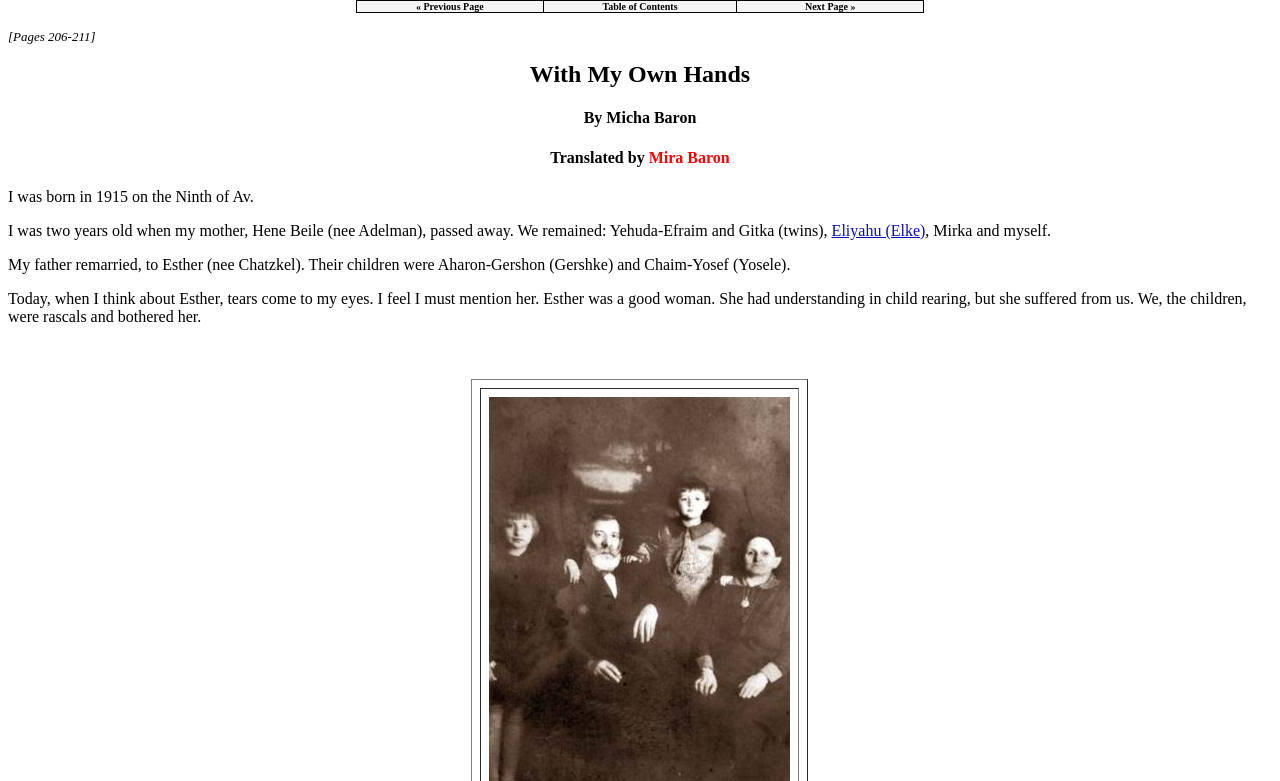With reference to the screenshot, provide a detailed response to the question below:
Who translated the book?

I found this answer by examining the webpage's content and identifying the text 'Translated by Mira Baron' as a relevant piece of information.